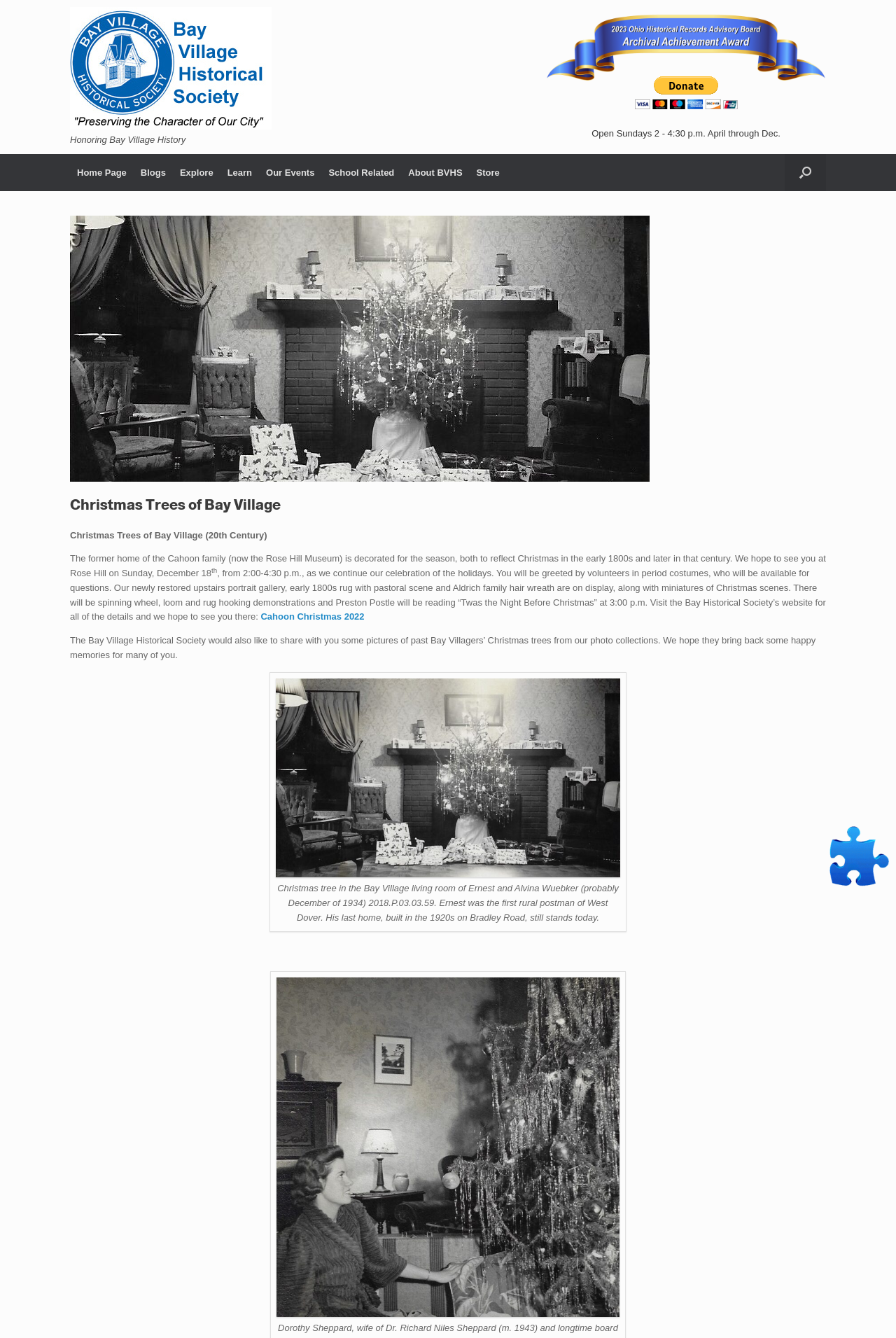Find the bounding box coordinates for the area that should be clicked to accomplish the instruction: "Open the search".

[0.876, 0.115, 0.922, 0.143]